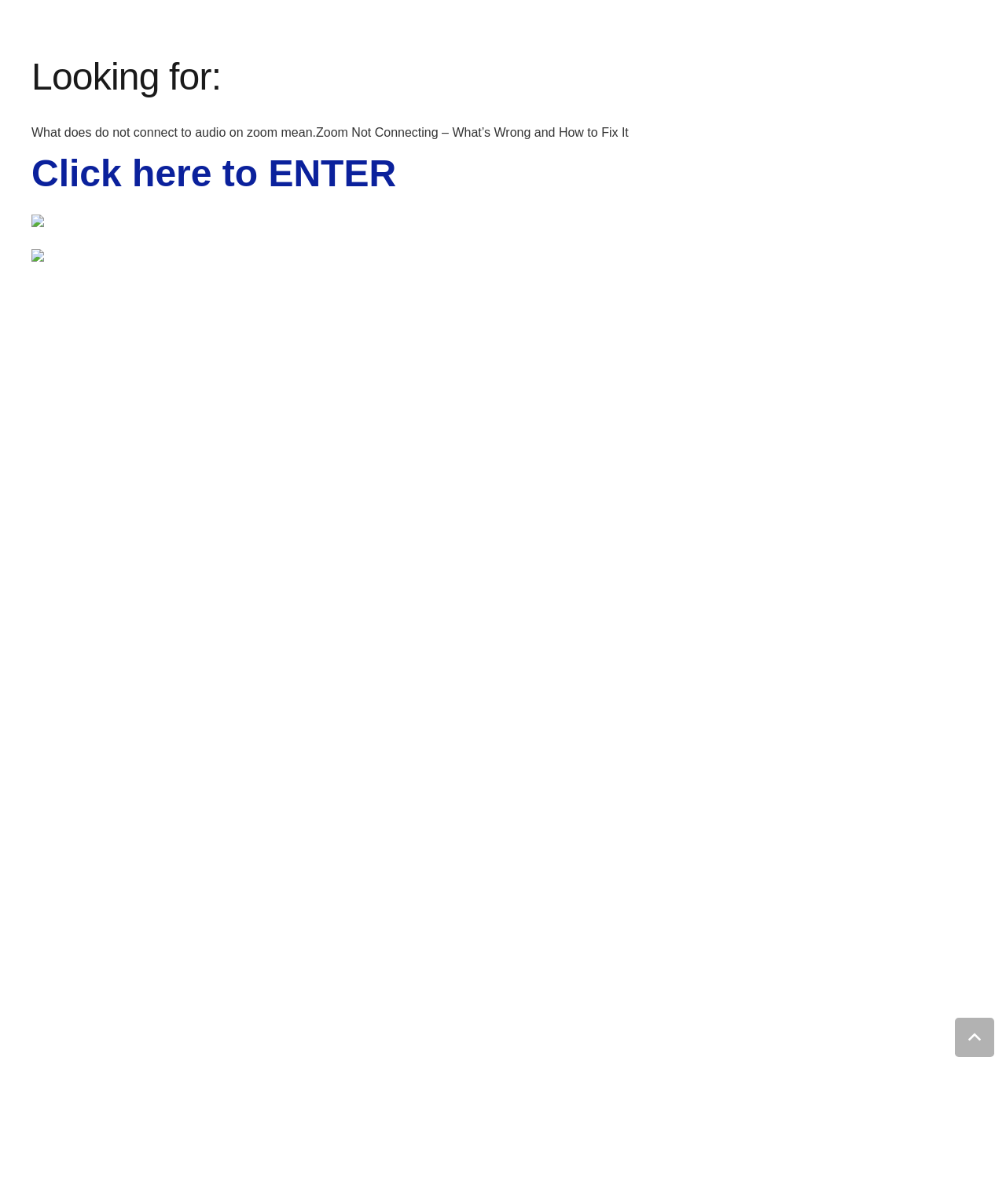Describe all visible elements and their arrangement on the webpage.

This webpage appears to be a blog post or article discussing the issue of not being able to connect to audio on Zoom. At the top, there is a heading that reads "Looking for:" followed by a static text that summarizes the content of the page, which is about troubleshooting and fixing Zoom audio connection issues. 

Below the heading, there is a link that says "Click here to ENTER" and two links with accompanying images, likely social media or sharing icons. 

The main content of the page is divided into two sections. On the left side, there is a column of static text, which seems to be a series of non-breaking spaces or line breaks, possibly used for formatting or spacing purposes. 

On the right side, there is a prominent link "Voltar ao Topo" which translates to "Back to Top" in English, suggesting that it is a navigation link to return to the top of the page.